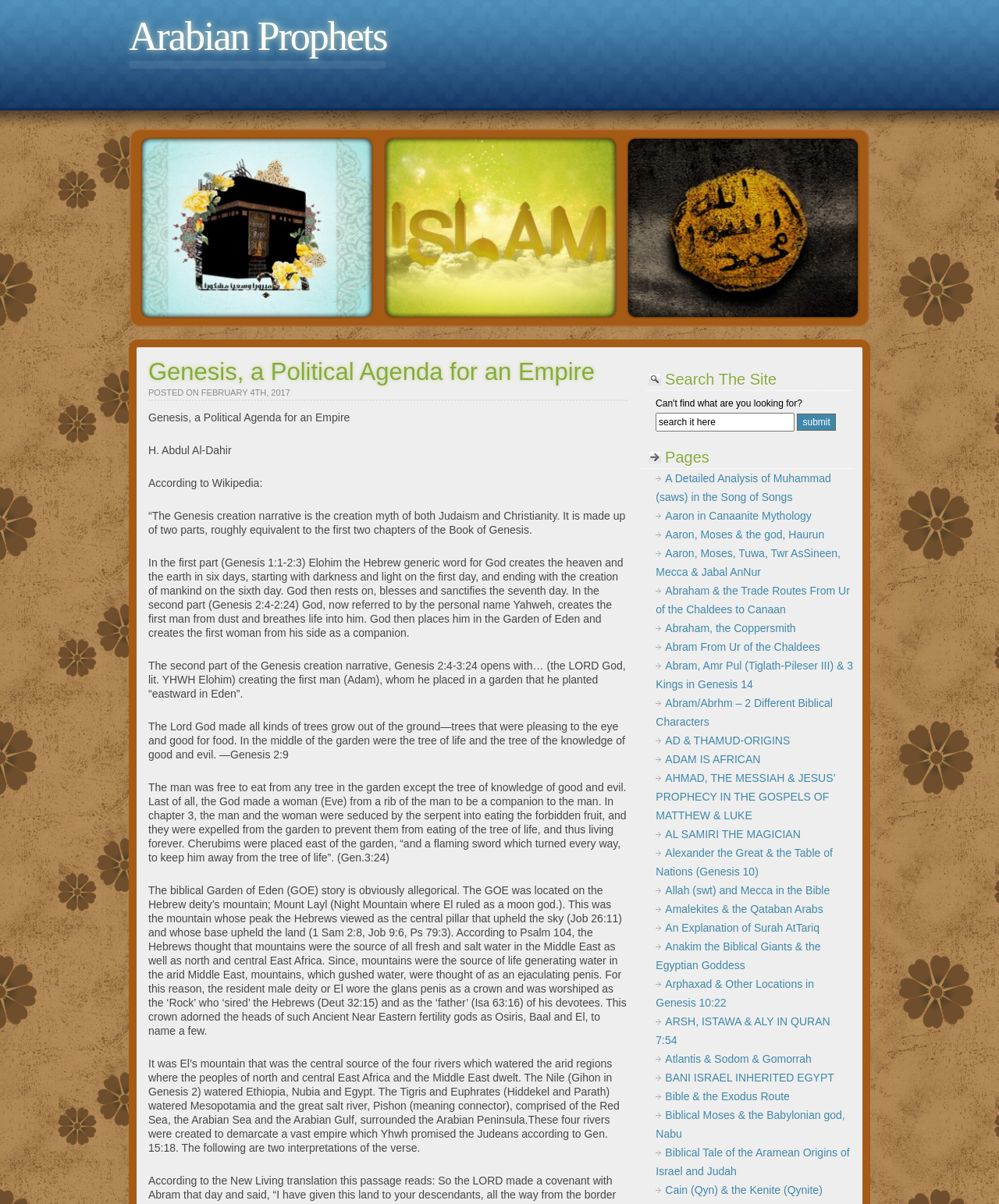Give a one-word or one-phrase response to the question: 
What is the title of the article?

Genesis, a Political Agenda for an Empire